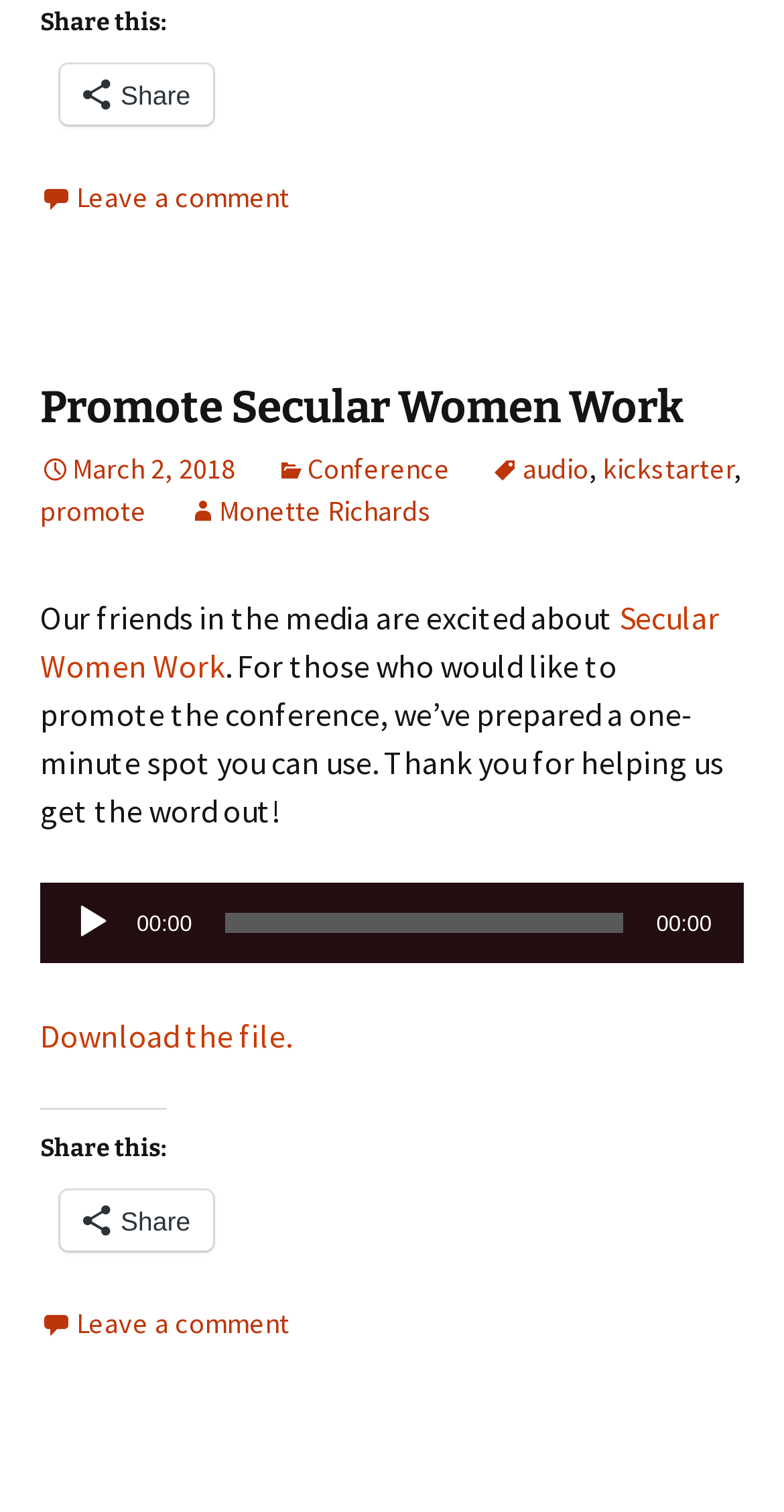Answer this question in one word or a short phrase: What is the action of the button?

Play